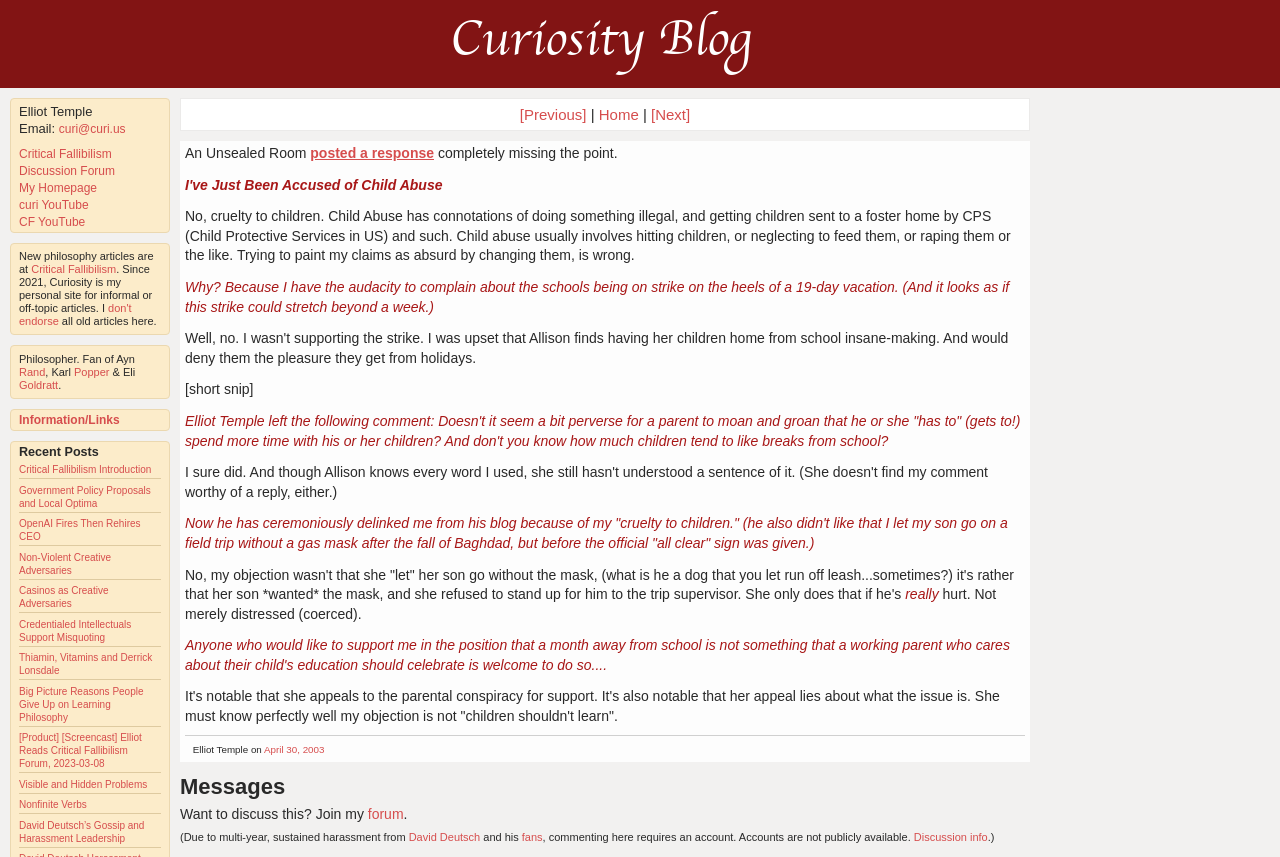How many recent posts are listed?
Can you provide an in-depth and detailed response to the question?

The recent posts are listed under the 'Recent Posts' heading. There are 13 links listed, each representing a recent post.